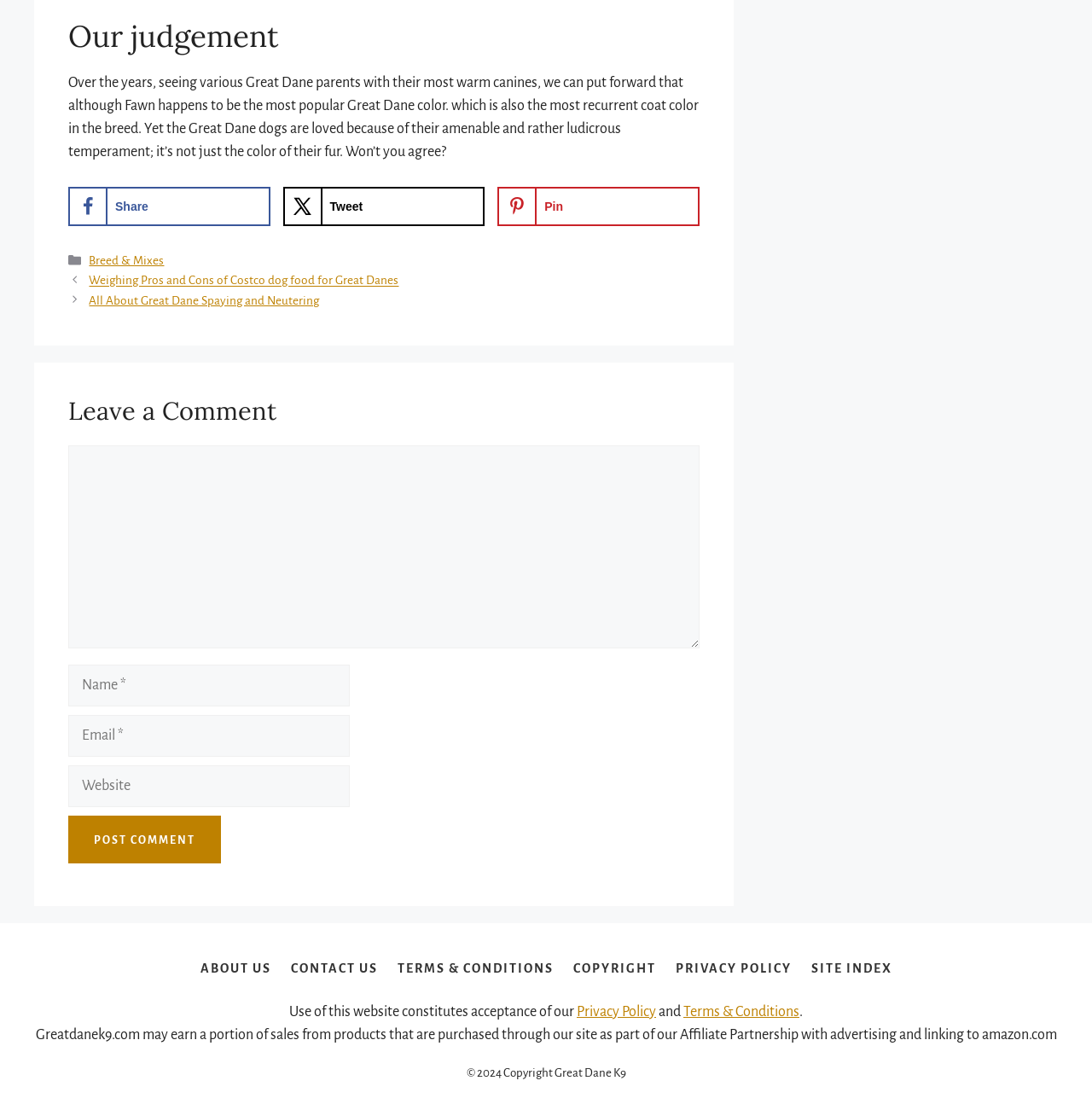Please identify the coordinates of the bounding box that should be clicked to fulfill this instruction: "Share on Facebook".

[0.062, 0.169, 0.247, 0.205]